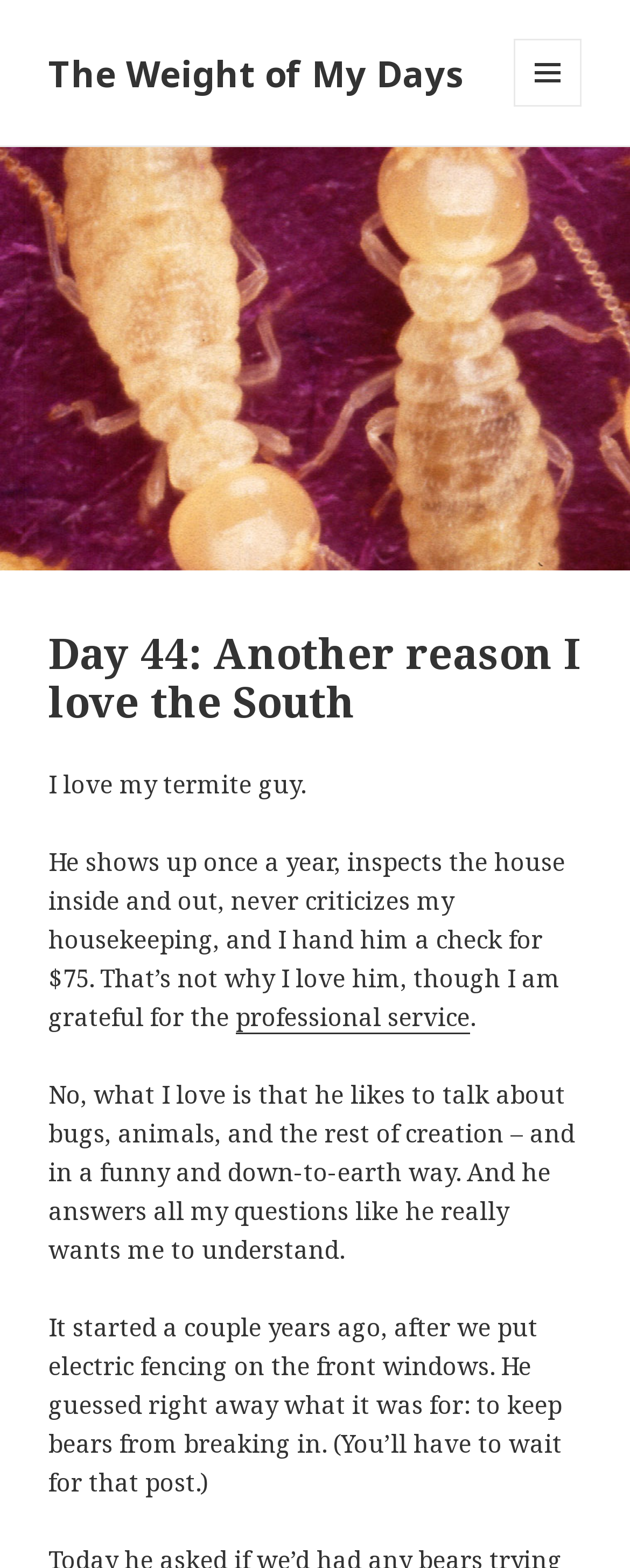Extract the bounding box of the UI element described as: "Menu and widgets".

[0.815, 0.025, 0.923, 0.068]